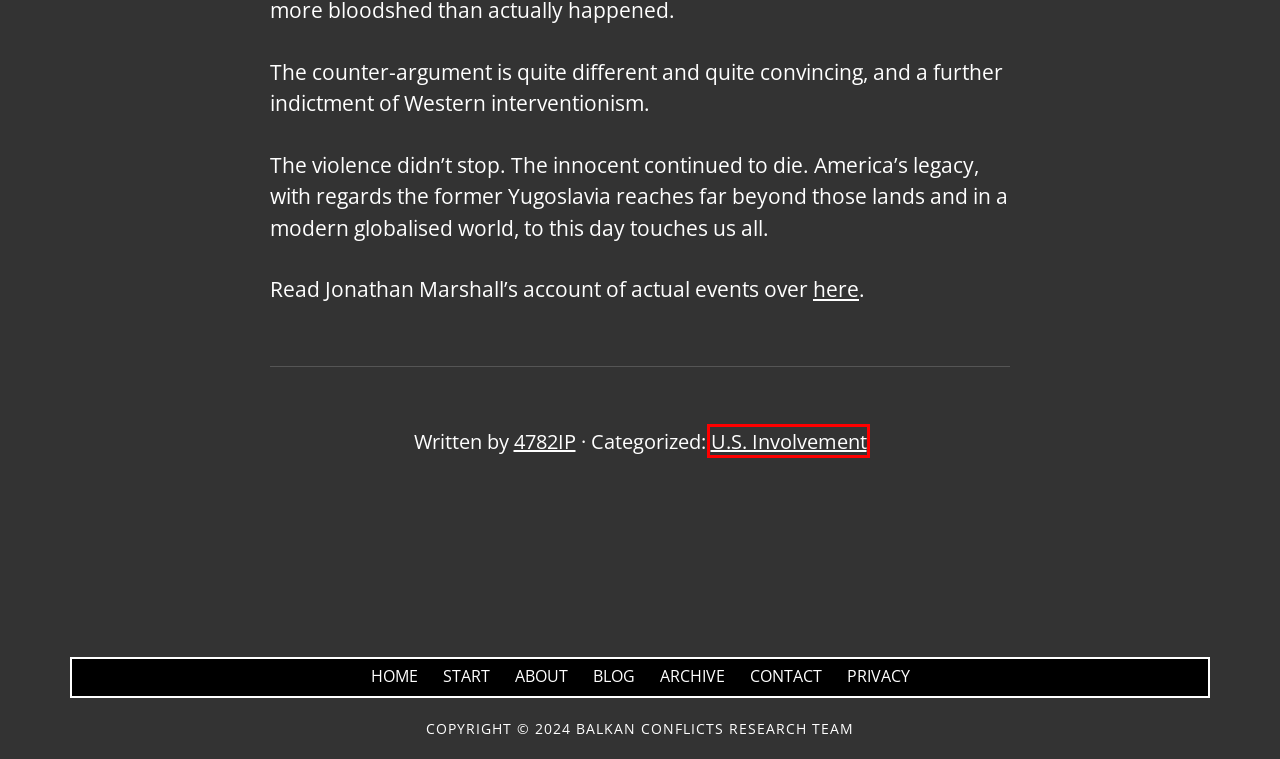You have been given a screenshot of a webpage, where a red bounding box surrounds a UI element. Identify the best matching webpage description for the page that loads after the element in the bounding box is clicked. Options include:
A. Contact - Balkans Conflicts Research
B. Home - Balkan Conflicts Research Team
C. U.S. Involvement Archives - Balkans Conflicts Research
D. Privacy Policy - Balkans Conflicts Research
E. Start Here - Balkans Conflicts Research
F. Latest - Balkans Conflicts Research
G. Balkans Conflicts Research - demo
H. 4782IP, Author at Balkans Conflicts Research

C